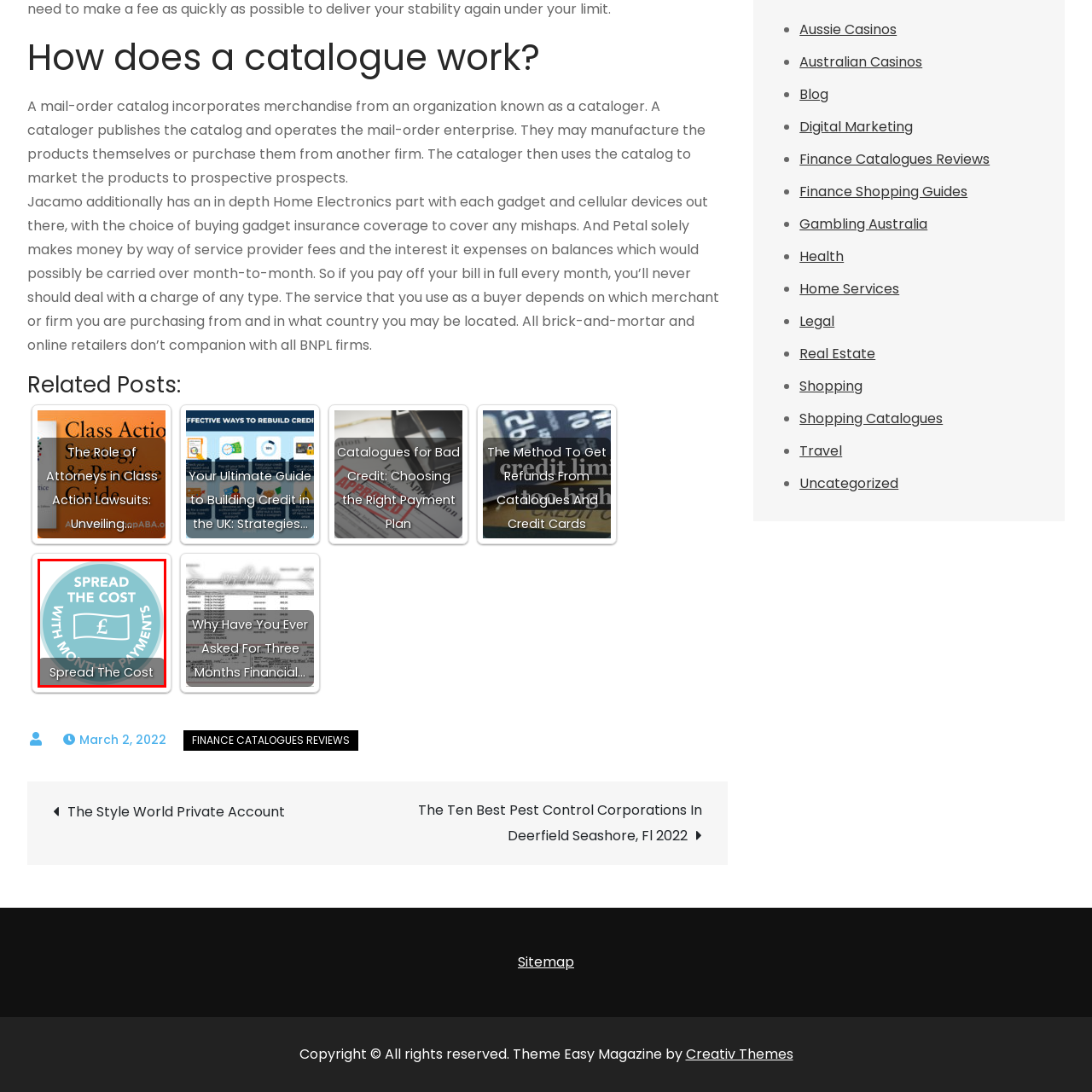Please provide a comprehensive caption for the image highlighted in the red box.

The image titled "Spread The Cost" features a circular design that promotes financial flexibility through monthly payments. The background is a soothing blue, with the prominent text "SPREAD THE COST" and "WITH MONTHLY PAYMENTS" surrounding a central graphic representing a currency note, symbolizing the ease of managing expenses over time. This visual encapsulates concepts of budgetary planning and consumer convenience, inviting customers to consider options for financial management through payment plans.